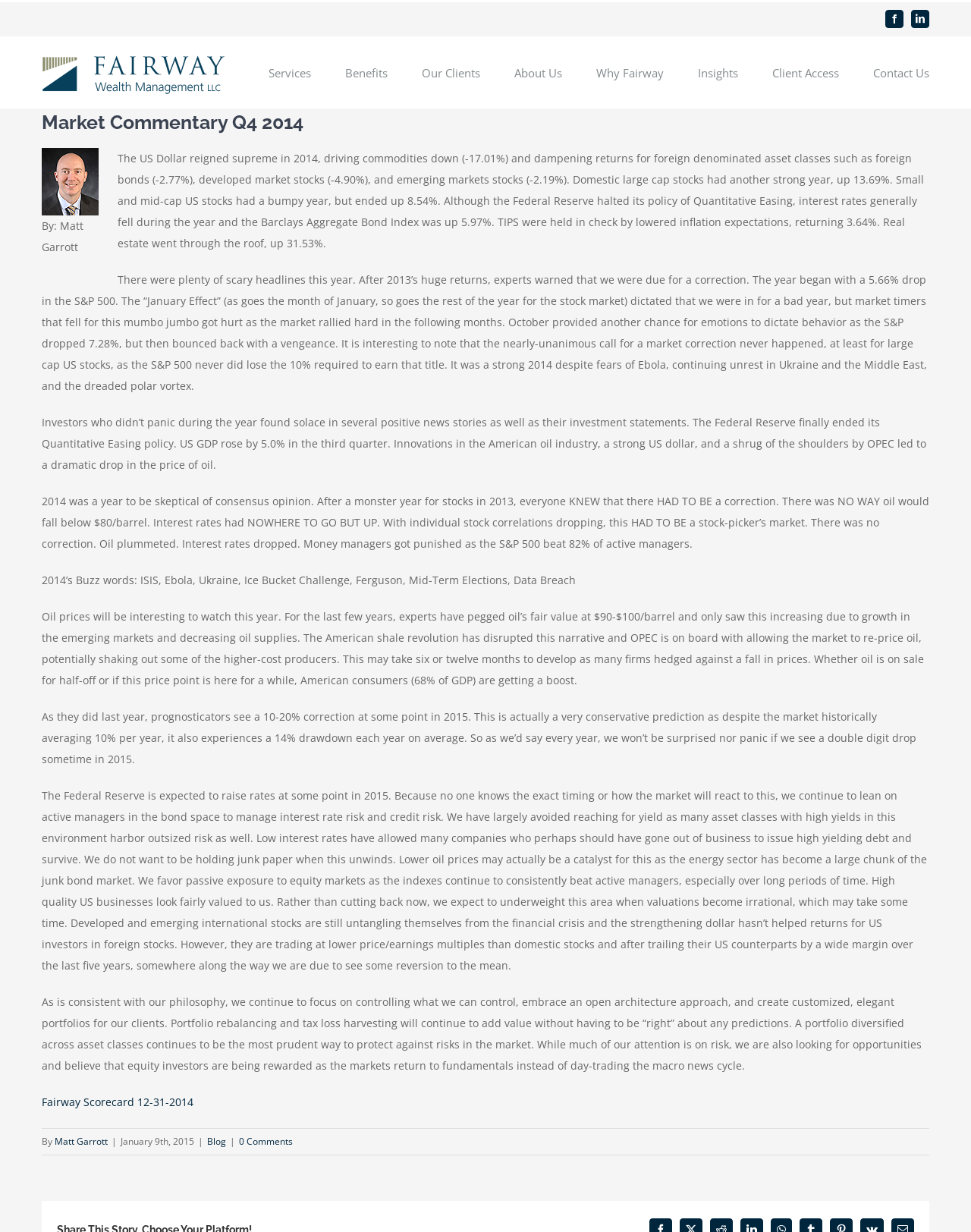Given the webpage screenshot and the description, determine the bounding box coordinates (top-left x, top-left y, bottom-right x, bottom-right y) that define the location of the UI element matching this description: Indonesia

None